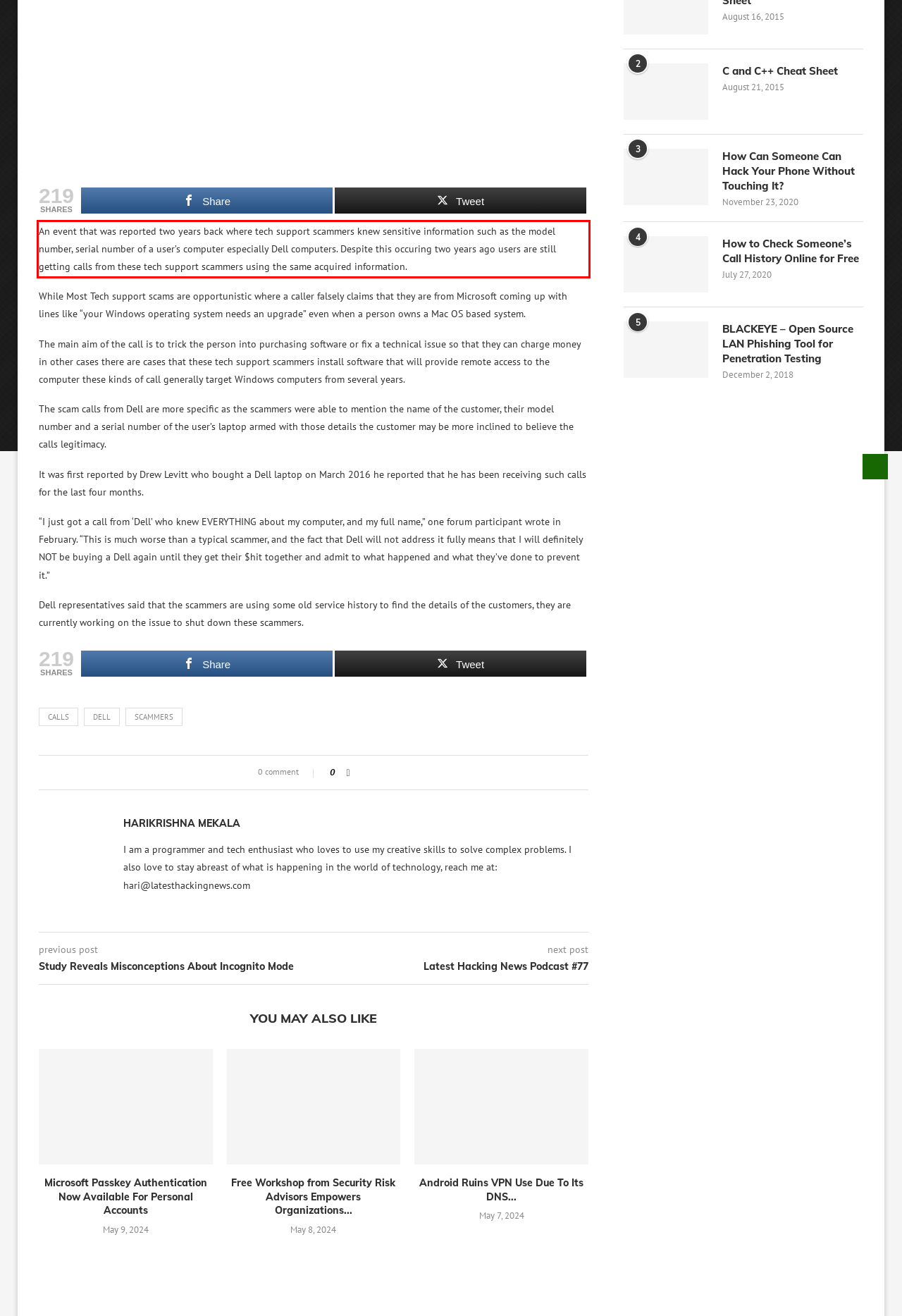You are given a screenshot showing a webpage with a red bounding box. Perform OCR to capture the text within the red bounding box.

An event that was reported two years back where tech support scammers knew sensitive information such as the model number, serial number of a user’s computer especially Dell computers. Despite this occuring two years ago users are still getting calls from these tech support scammers using the same acquired information.